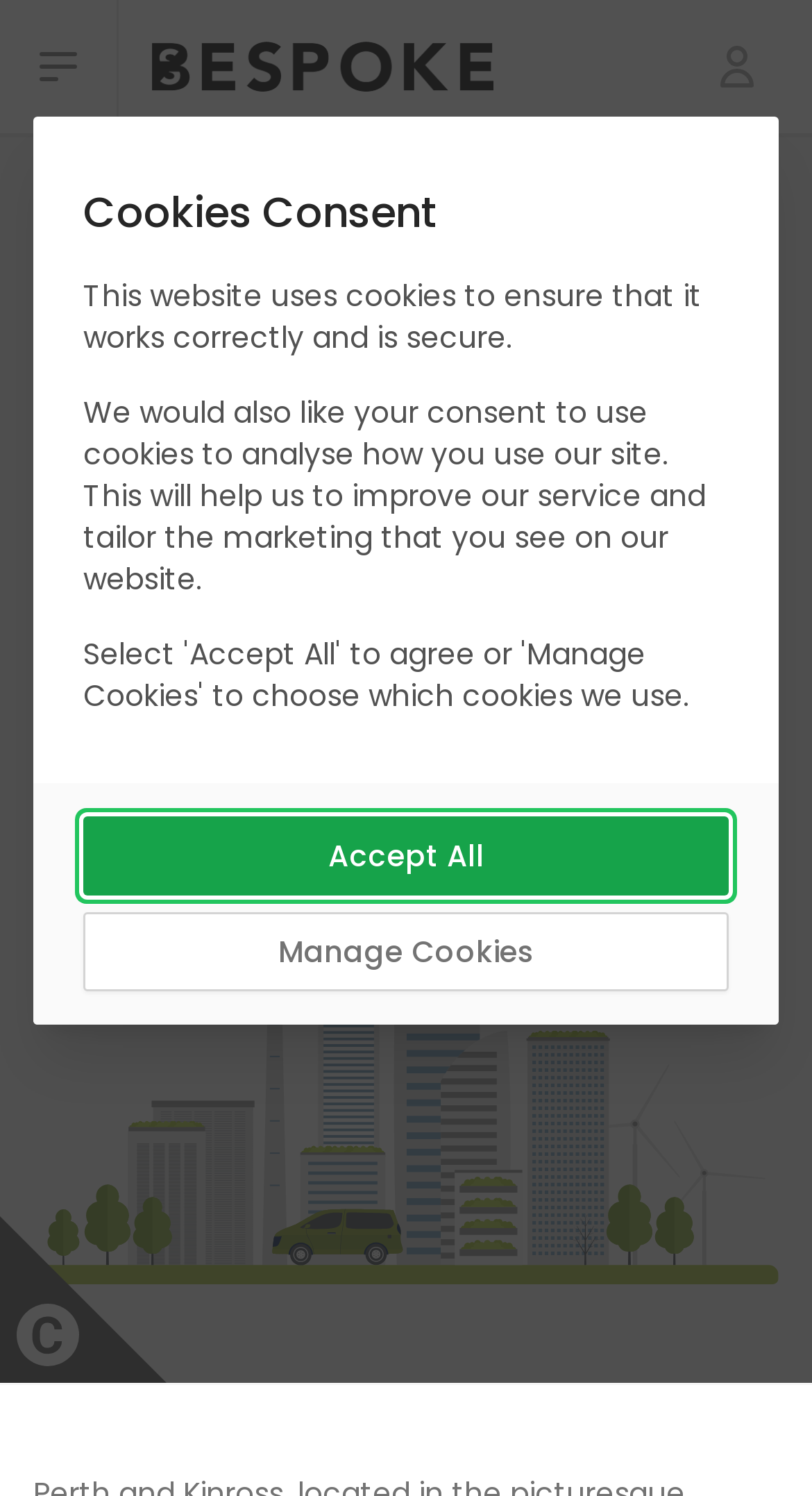Find the bounding box coordinates for the area that should be clicked to accomplish the instruction: "View company logo".

[0.187, 0.028, 0.608, 0.061]